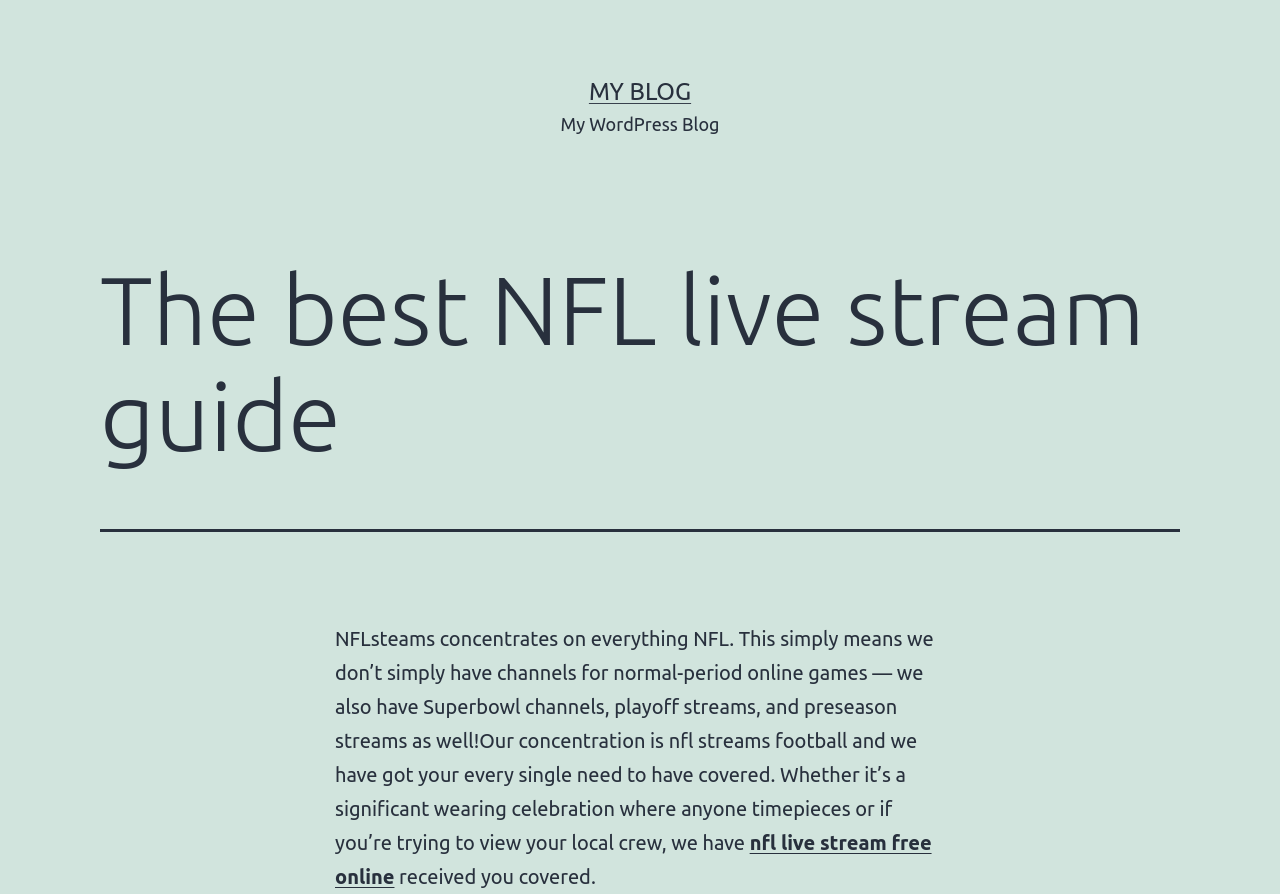Construct a comprehensive description capturing every detail on the webpage.

The webpage is a blog focused on NFL live streams, with the title "The best NFL live stream guide" prominently displayed at the top. Below the title, there is a header section that spans almost the entire width of the page. 

At the top-left corner, there is a link labeled "MY BLOG", and to its right, there is a static text "My WordPress Blog". 

The main content of the page is a block of text that describes the blog's focus on NFL streams, including channels for regular-season games, Super Bowl, playoffs, and preseason. The text also mentions that the blog covers all NFL-related needs, whether it's a major sporting event or watching a local team. 

There is a link embedded within the text, labeled "nfl live stream free online", which is positioned near the bottom of the page. The link is followed by a short sentence that completes the thought, "we have got you covered."